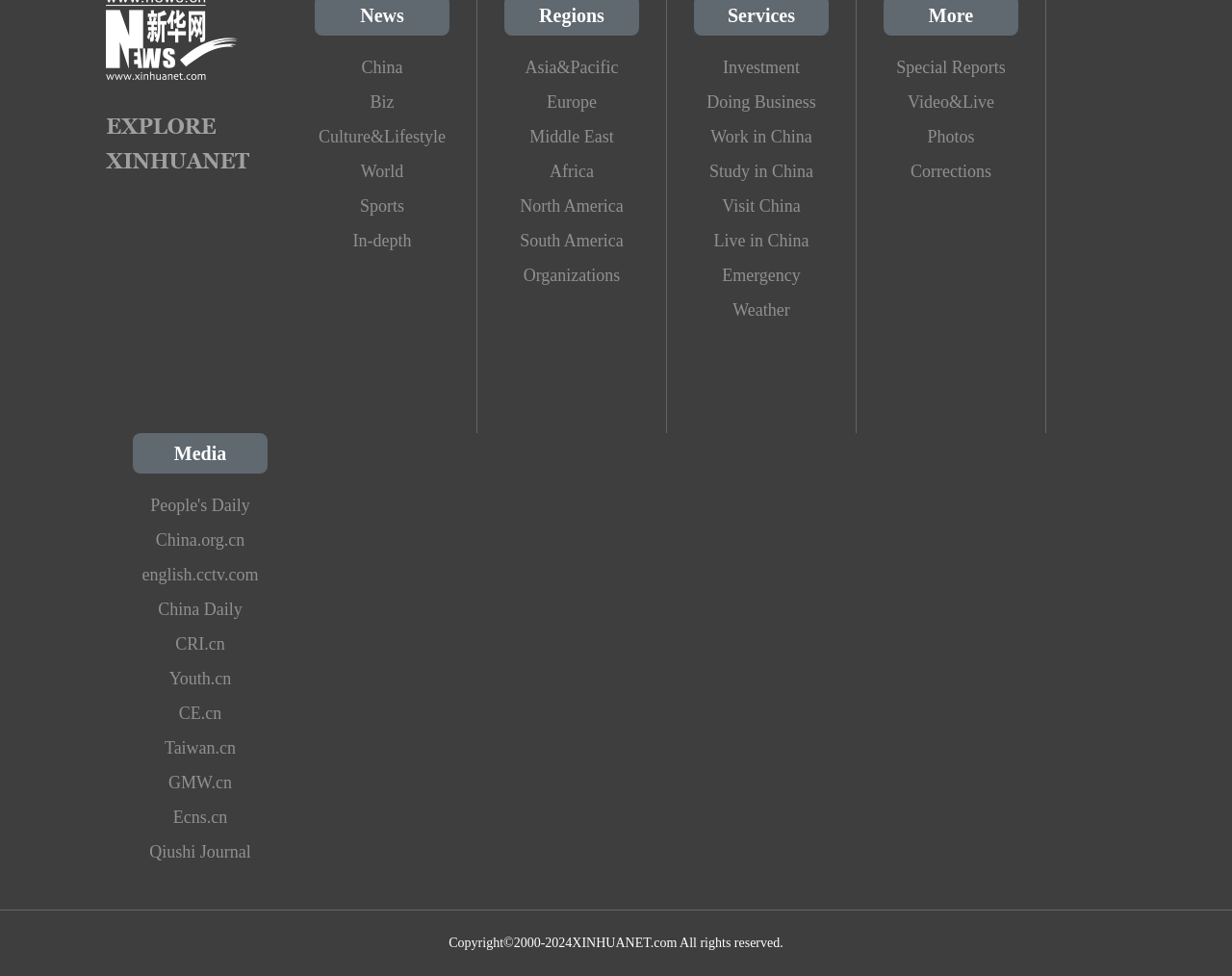What is the name of the media outlet at the bottom left of the webpage?
From the image, respond with a single word or phrase.

People's Daily